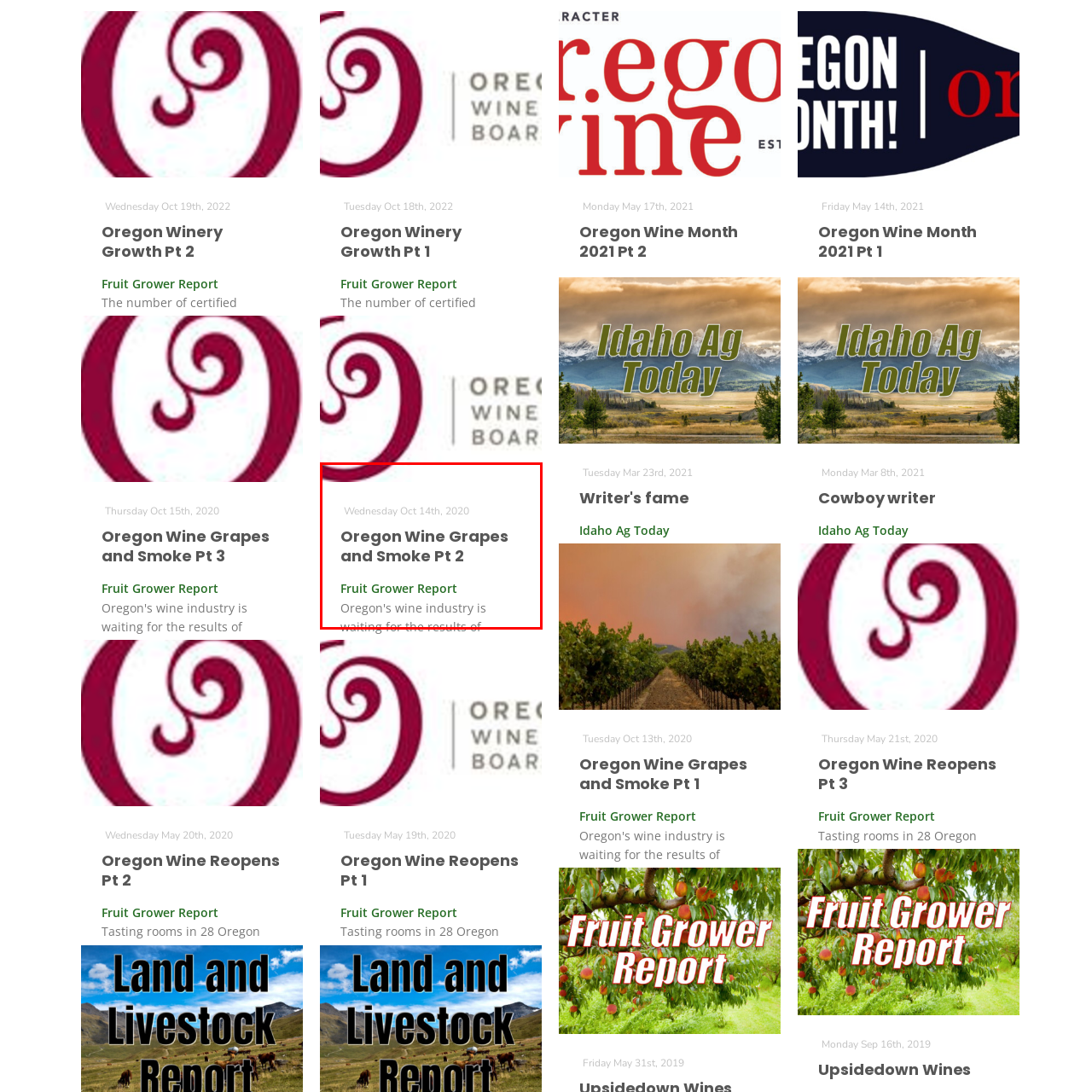Please analyze the image enclosed within the red bounding box and provide a comprehensive answer to the following question based on the image: What is the name of the report?

The caption states that the article is part of the 'Fruit Grower Report', which is the name of the report that the article is published in.